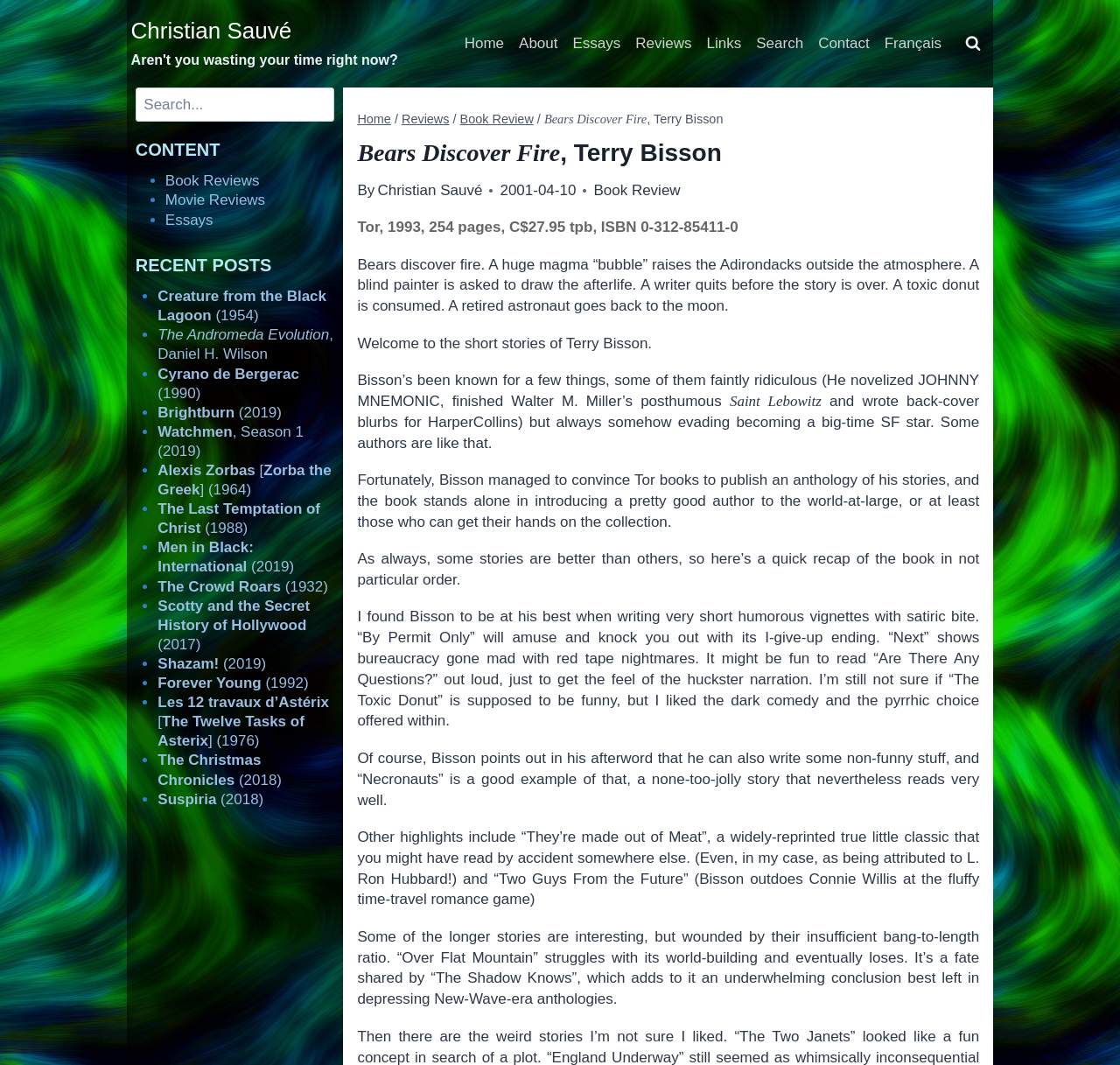Please locate the bounding box coordinates of the element's region that needs to be clicked to follow the instruction: "Check the 'Recent Posts' section". The bounding box coordinates should be provided as four float numbers between 0 and 1, i.e., [left, top, right, bottom].

[0.121, 0.237, 0.299, 0.261]